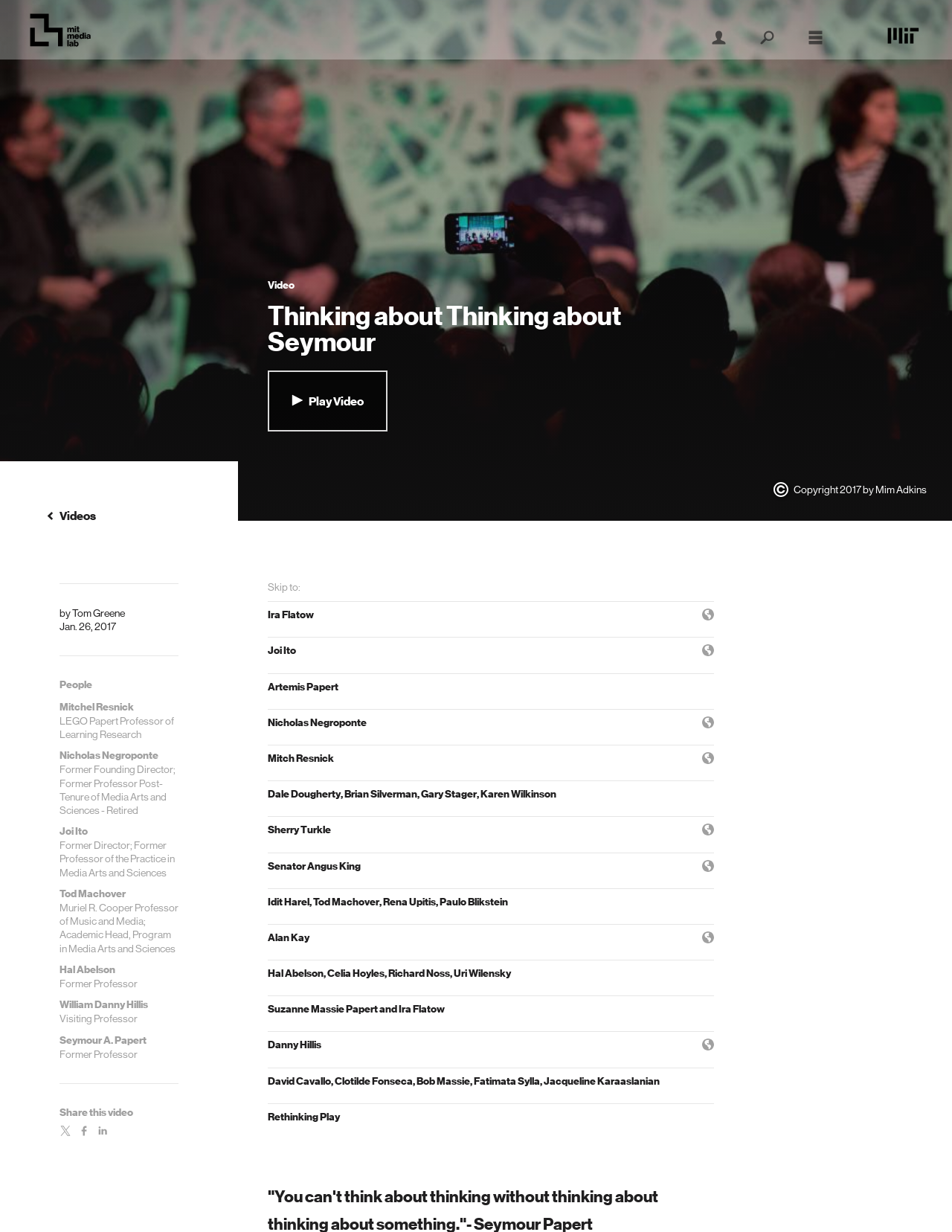Provide the bounding box coordinates of the HTML element this sentence describes: "WABW Media Group LLc. ™". The bounding box coordinates consist of four float numbers between 0 and 1, i.e., [left, top, right, bottom].

None